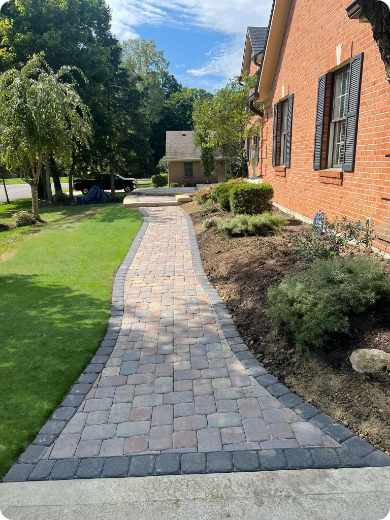What is the atmosphere of the property?
Answer the question with a single word or phrase, referring to the image.

Welcoming